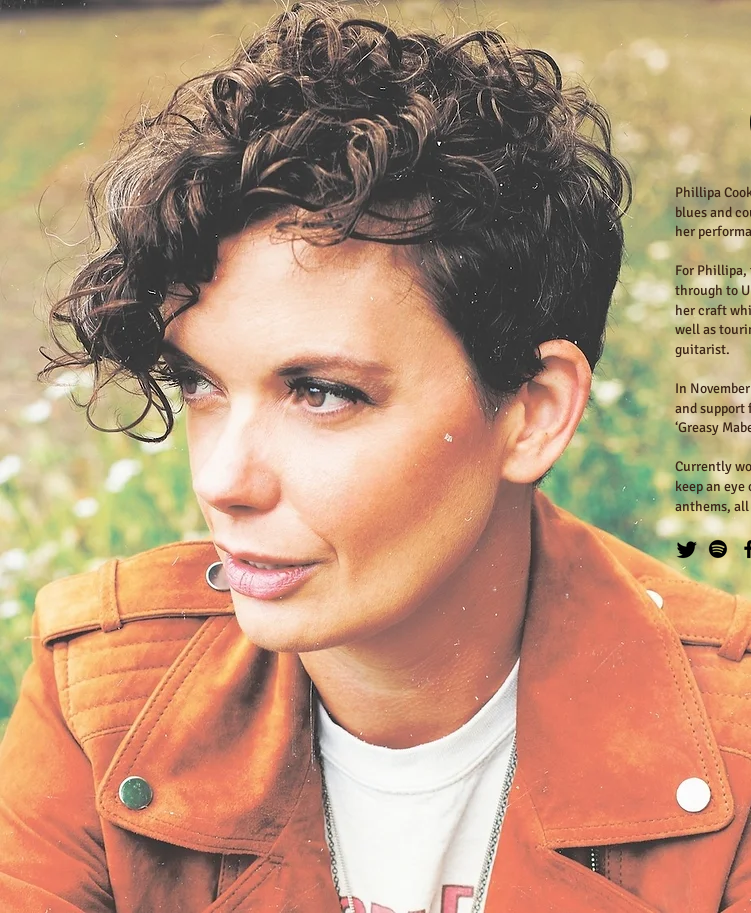Create an exhaustive description of the image.

The image features Phillipa Cookman, a London-based singer-songwriter known for her unique blend of Americana, blues, and country music with a pop twist. In the image, she showcases her distinctive short, curly hair and wears a stylish brown jacket, exuding both confidence and creativity. 

The background suggests a natural setting, hinting at her connection with the outdoors, which reflects the heartfelt and authentic quality of her music. Next to her, informative text highlights her musical journey, mentioning her education and experiences, such as studying at the Royal Academy of Music and performing globally. The text also notes her critically acclaimed album "Cookman," which includes the hit single "Greasy Mabel." 

Currently working on her follow-up album, Phillipa is recognized as an emerging artist to watch, promising an engaging performance filled with toe-tapping anthems and compelling lyrics. The image is complemented by social media icons, indicating her presence across various platforms where fans can connect with her music and updates.